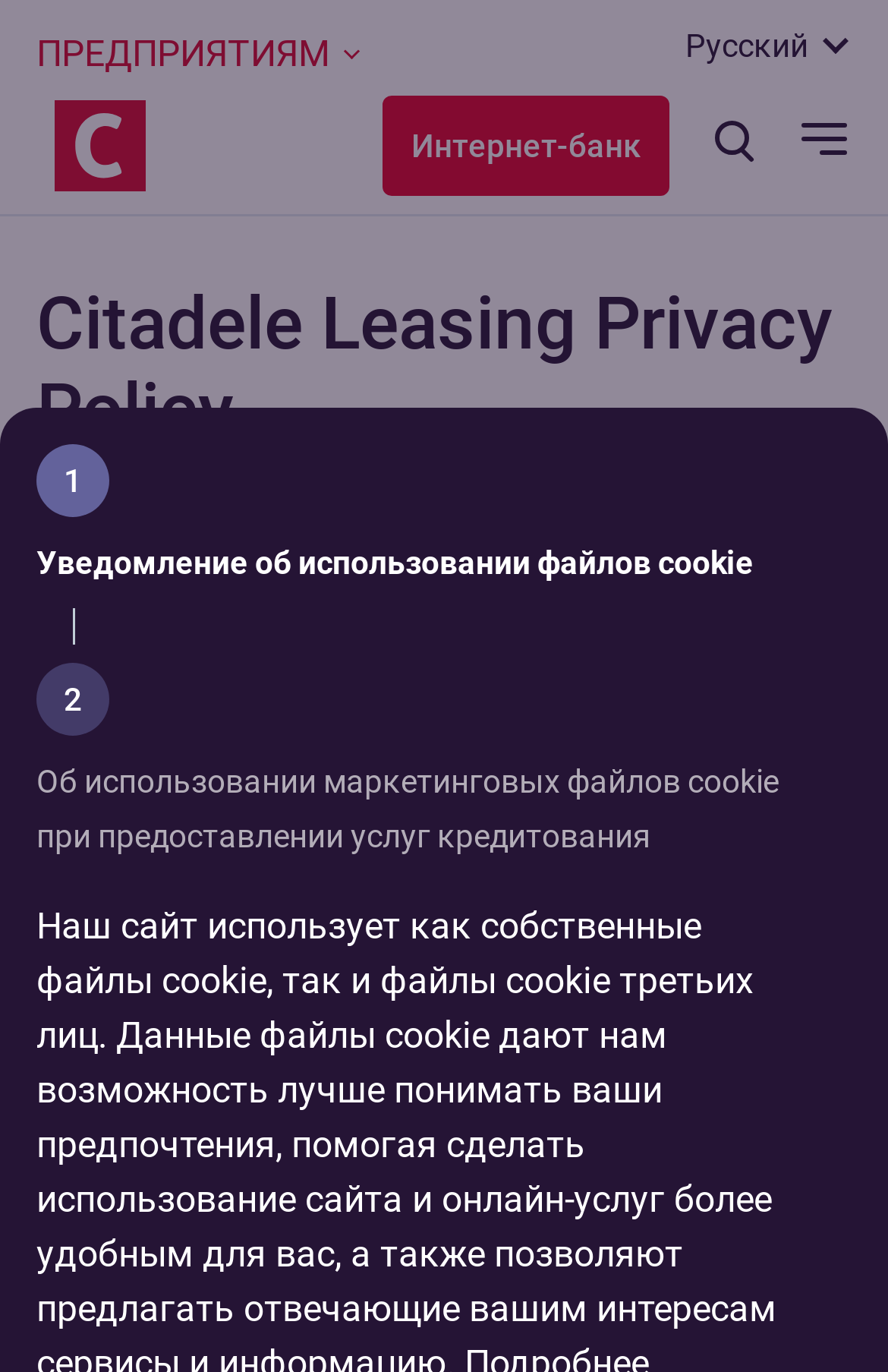Please identify the bounding box coordinates of the element that needs to be clicked to execute the following command: "open the menu". Provide the bounding box using four float numbers between 0 and 1, formatted as [left, top, right, bottom].

[0.897, 0.081, 0.959, 0.12]